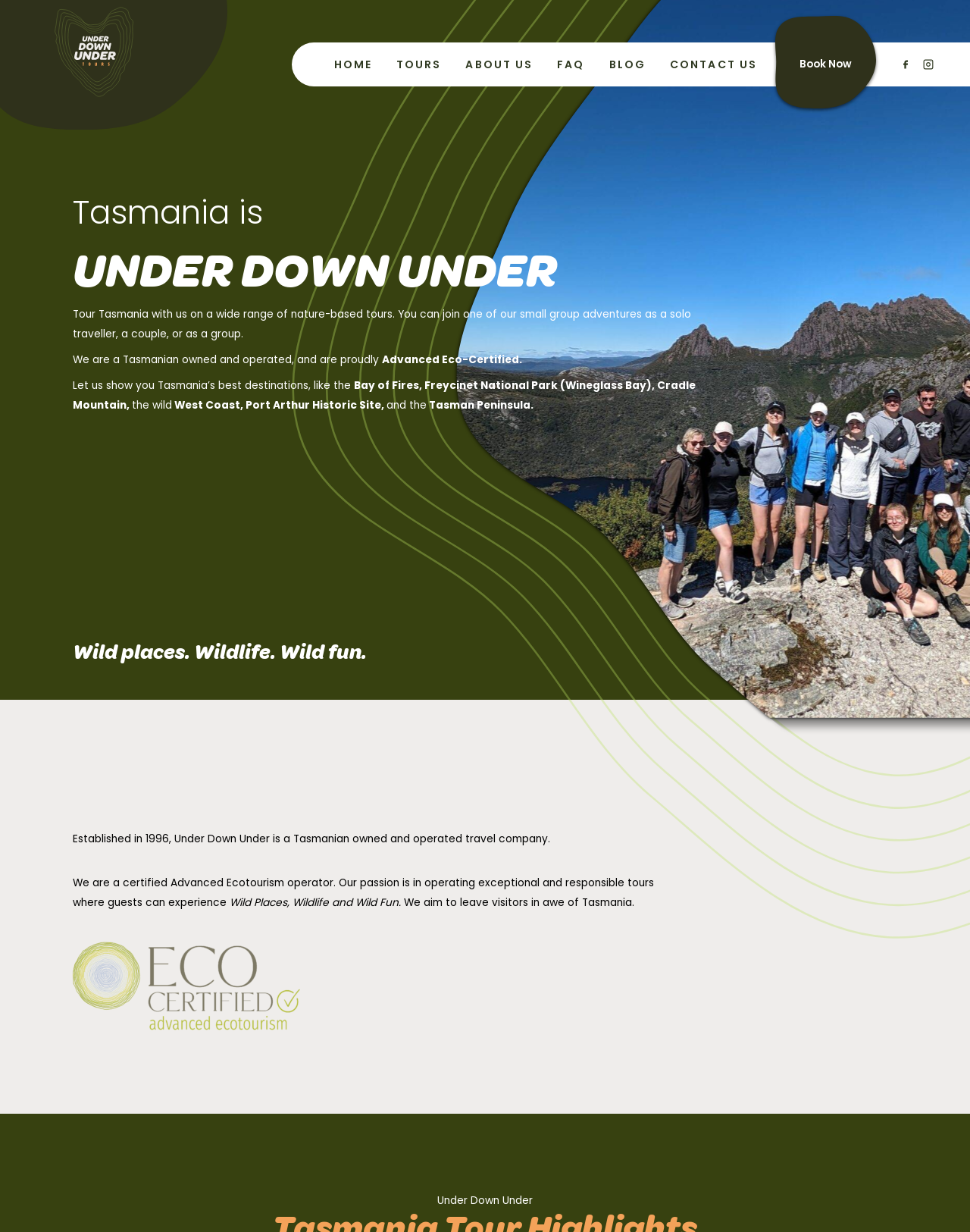Explain the webpage in detail.

The webpage is about Tasmania Tours, a small group tour specialist. At the top left corner, there is a brand logo image. Next to it, there are six navigation links: "HOME", "TOURS", "ABOUT US", "FAQ", "BLOG", and "CONTACT US", aligned horizontally. On the top right corner, there is a "Book Now" link and two social media links, "facebook" and "instagram", each with an image.

Below the navigation links, there is a heading "UNDER DOWN UNDER" followed by a brief introduction to the company, stating that they offer nature-based tours in Tasmania. The text continues to describe the company's eco-certification and its goal to show visitors the best of Tasmania.

The webpage then highlights some of the destinations that can be visited on their tours, including the Bay of Fires, Freycinet National Park, Cradle Mountain, and the Tasman Peninsula. There is a heading "Wild places. Wildlife. Wild fun." followed by another heading "Eco certified small group tours…" and more text describing the company's history, its passion for responsible tourism, and its aim to leave visitors in awe of Tasmania.

At the bottom of the page, there is an image, and the company name "Under Down Under" is displayed again.